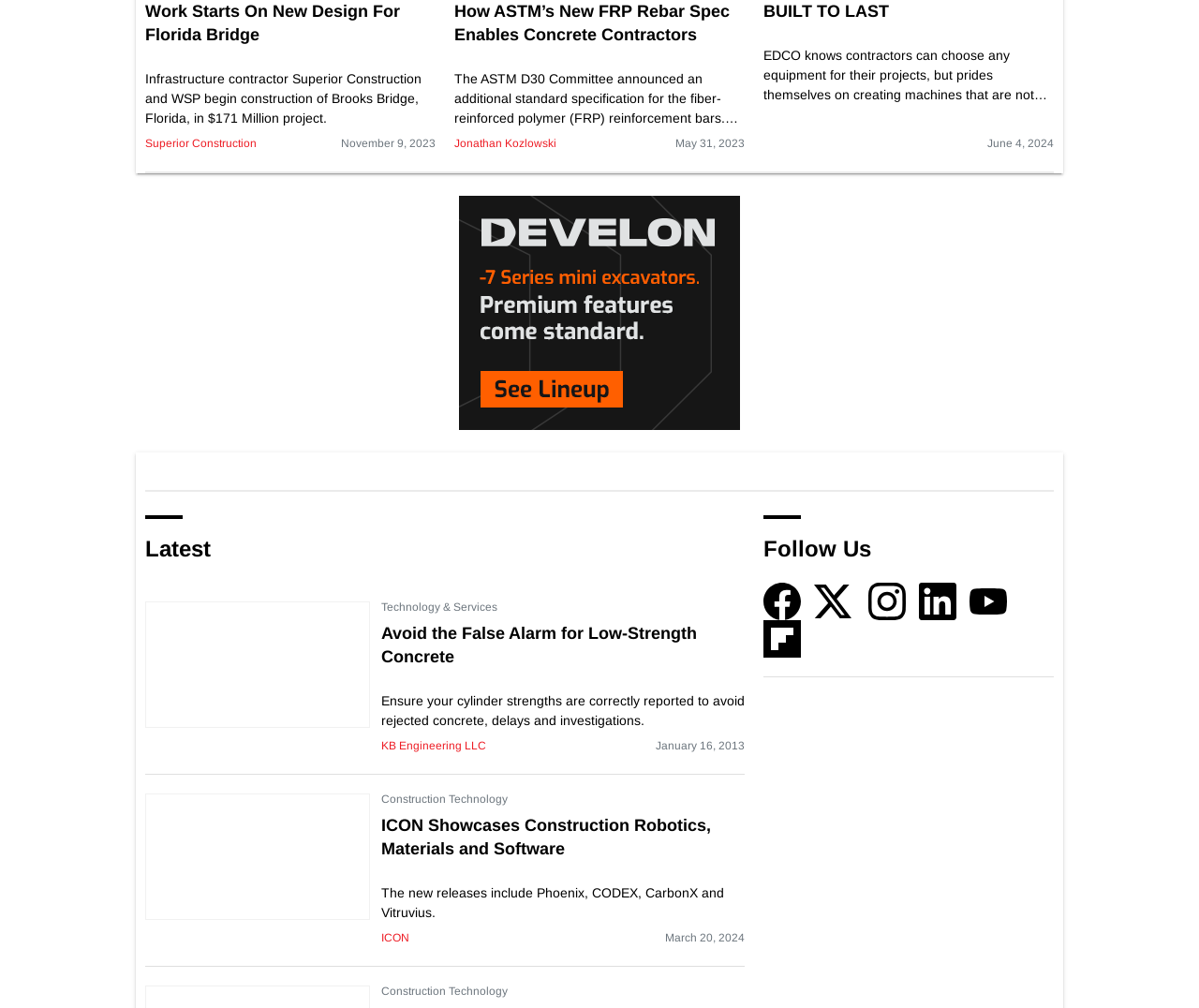Please identify the bounding box coordinates of the element that needs to be clicked to execute the following command: "Follow the latest news". Provide the bounding box using four float numbers between 0 and 1, formatted as [left, top, right, bottom].

[0.121, 0.532, 0.176, 0.557]